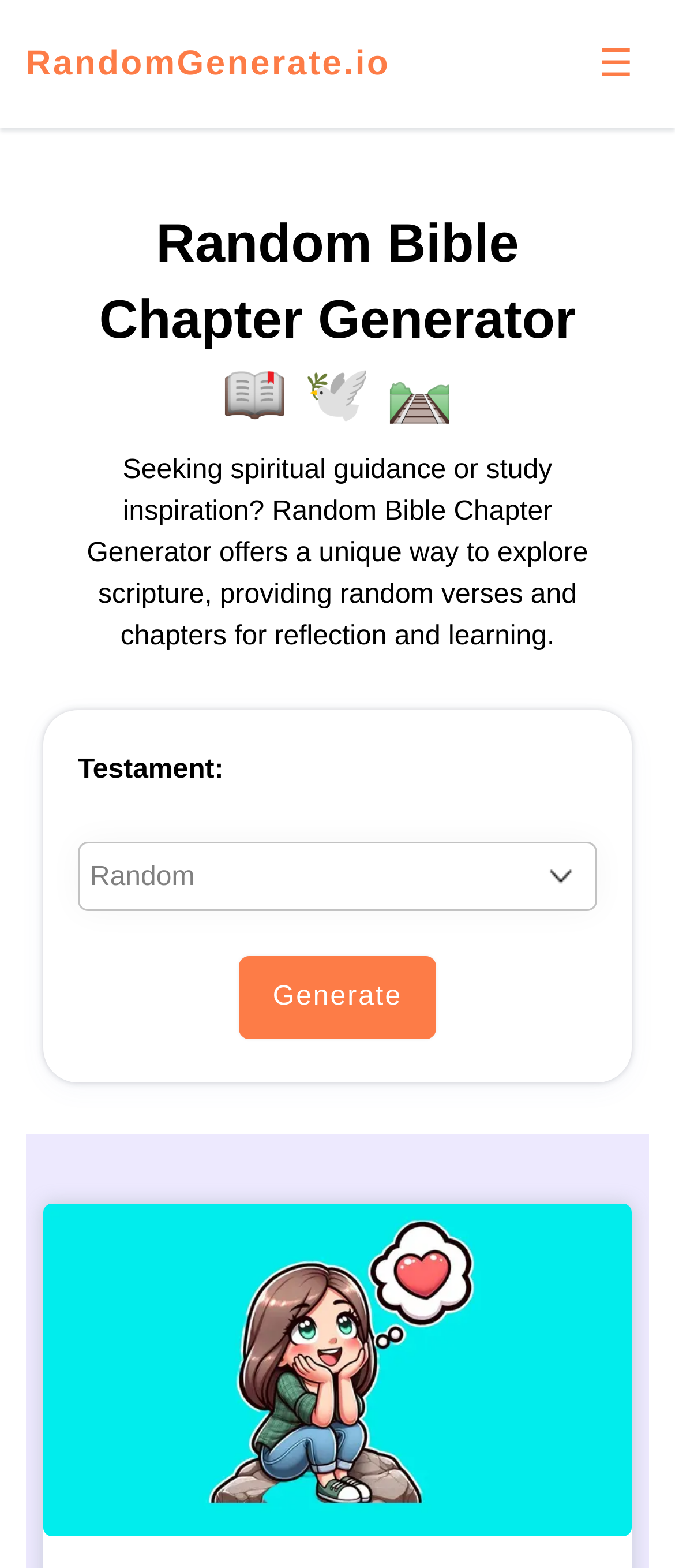What is the main heading displayed on the webpage? Please provide the text.

Random Bible Chapter Generator 📖 🕊️ 🛤️